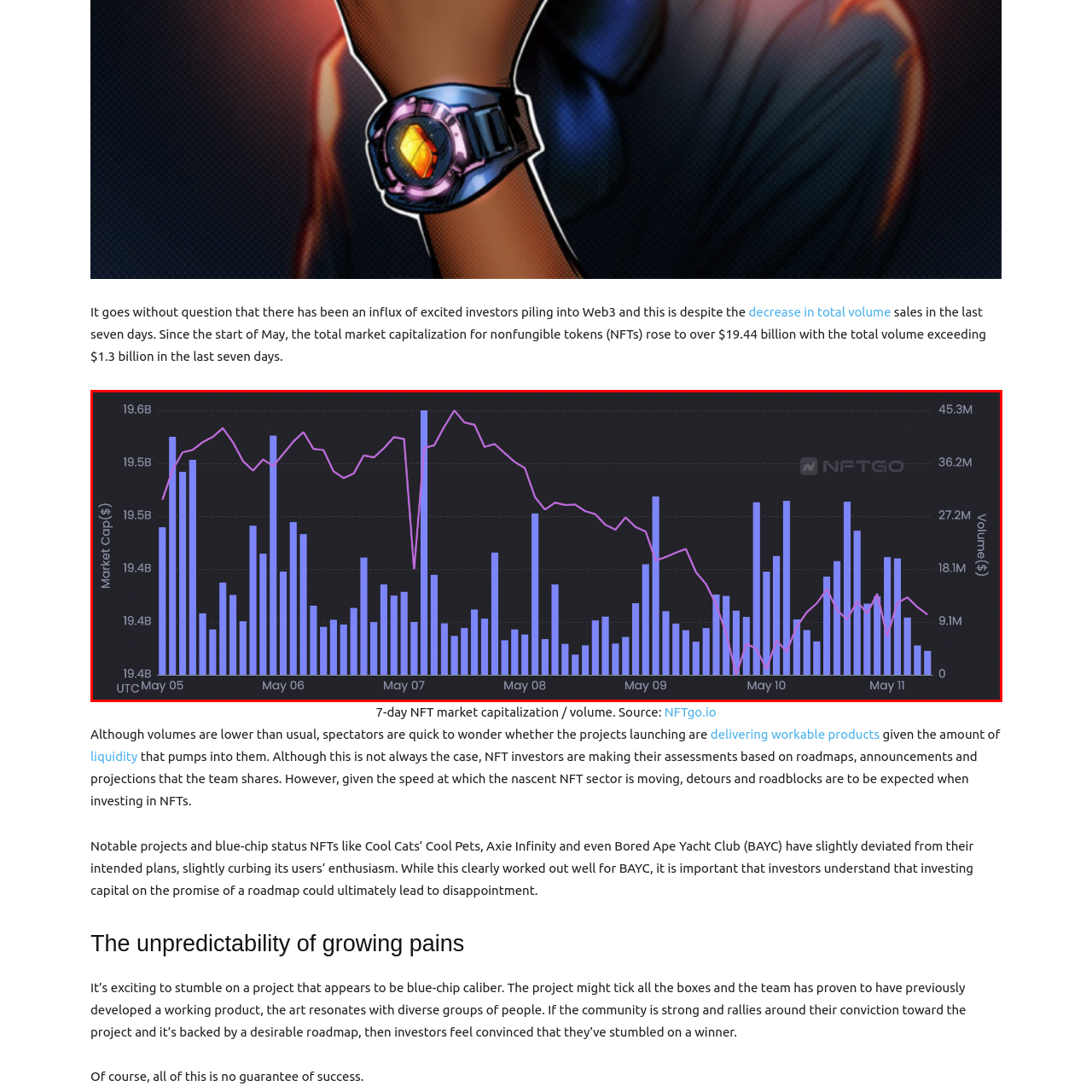Refer to the image contained within the red box, What happened to the market cap on May 7?
 Provide your response as a single word or phrase.

It spiked